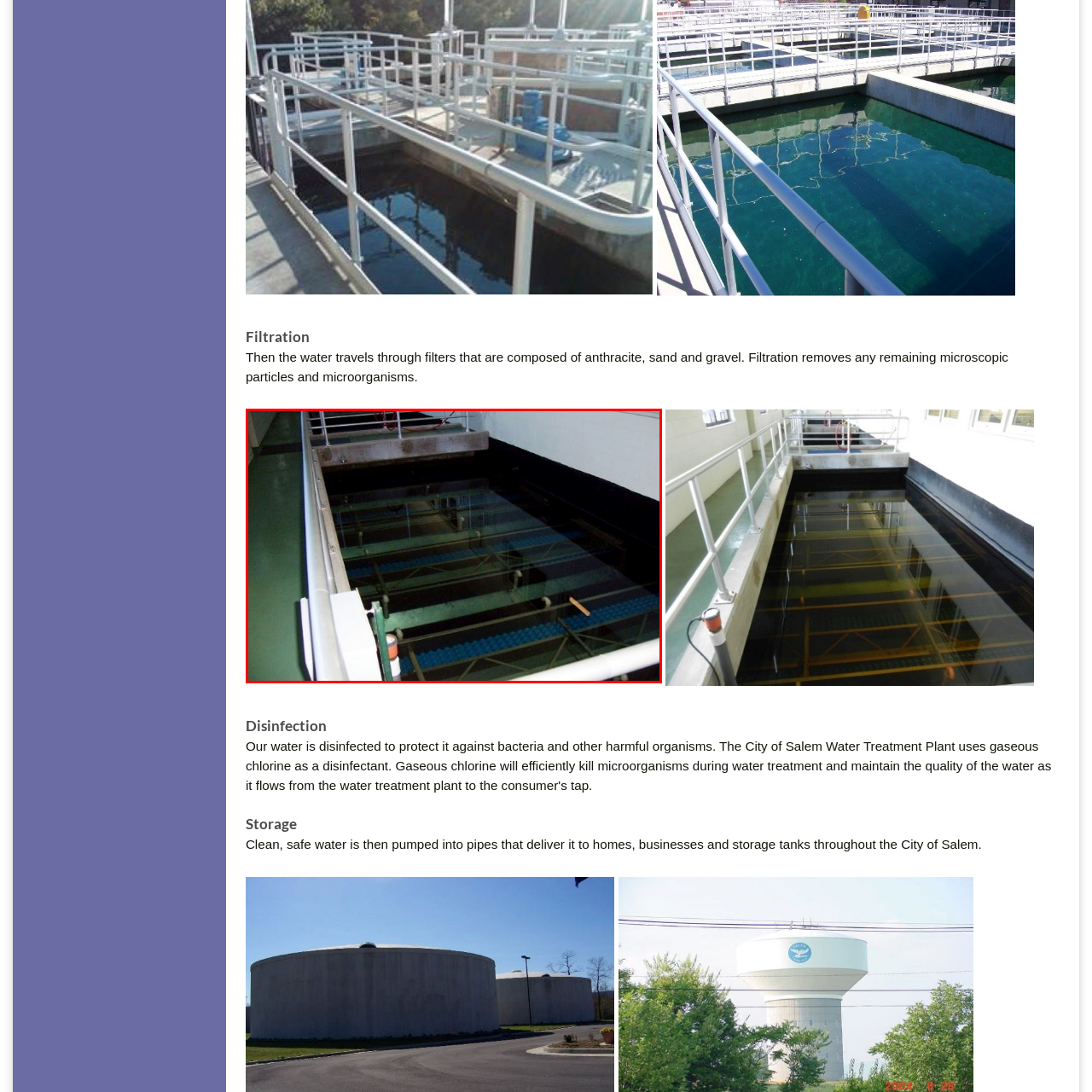Create a detailed narrative of the scene depicted inside the red-outlined image.

The image depicts a water filtration system, showcasing a large tank filled with clear water. Within the tank, various filters, comprising layers of anthracite, sand, and gravel, are visible beneath the surface. These filters are designed to remove microscopic particles and microorganisms, ensuring that the water is clean and safe. The surrounding facility features a modern, industrial appearance, with metal railings and a smooth floor, indicating a well-maintained environment for water purification processes. This visual representation is part of a broader explanation of the filtration process, highlighting its critical role in providing clean drinking water.